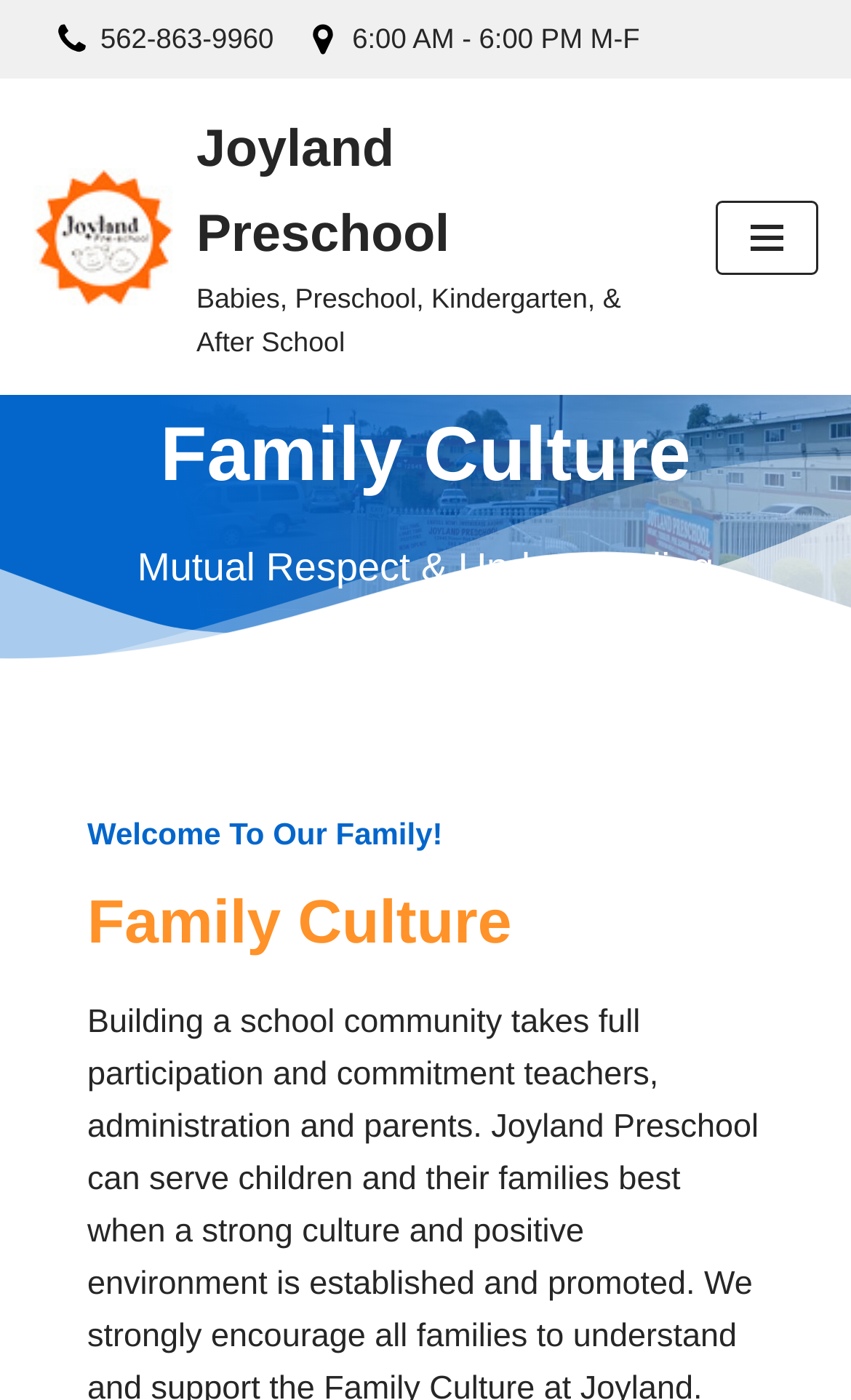Using the given element description, provide the bounding box coordinates (top-left x, top-left y, bottom-right x, bottom-right y) for the corresponding UI element in the screenshot: Navigation Menu

[0.841, 0.143, 0.962, 0.196]